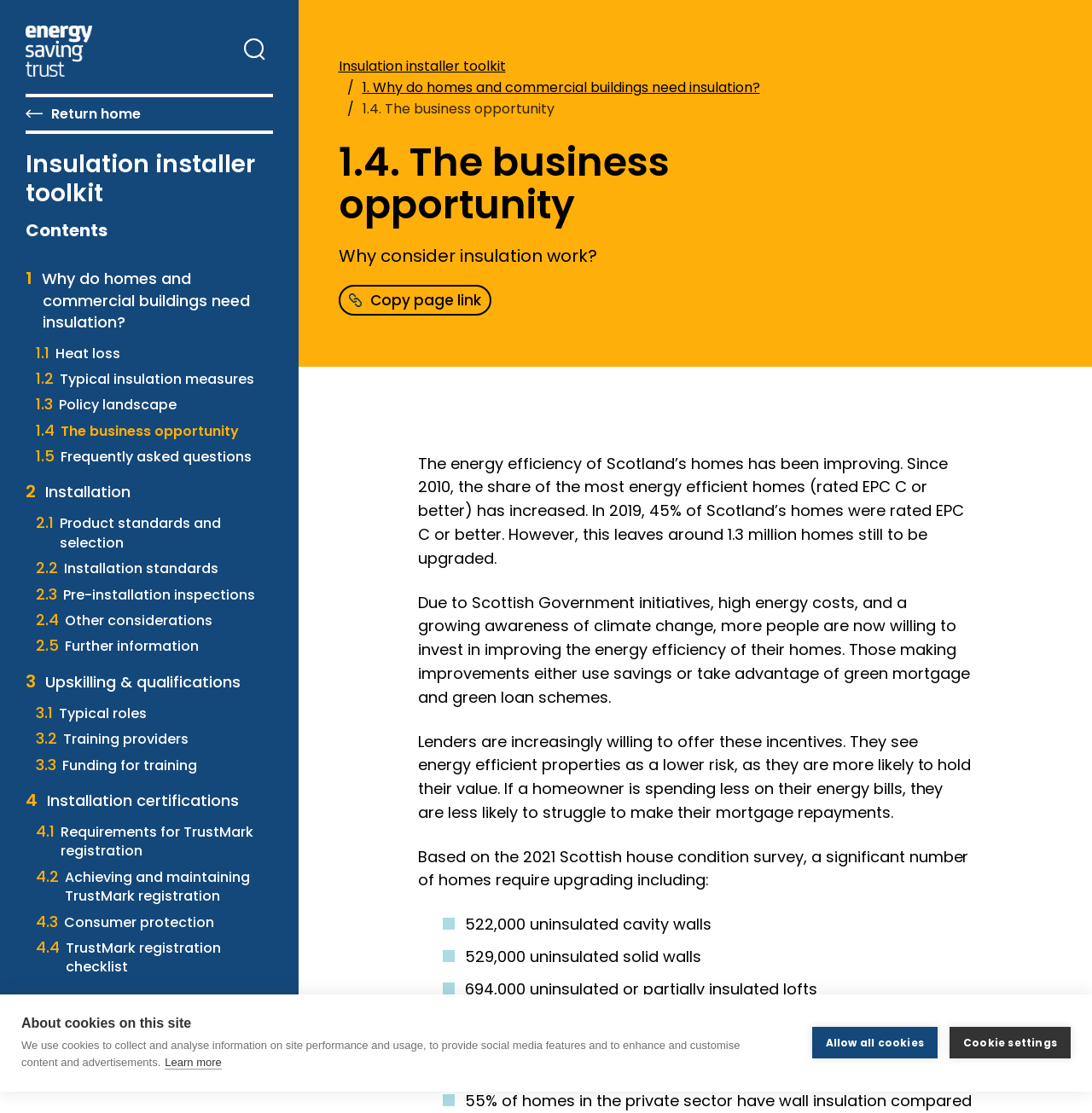Indicate the bounding box coordinates of the element that needs to be clicked to satisfy the following instruction: "Learn more about cookies". The coordinates should be four float numbers between 0 and 1, i.e., [left, top, right, bottom].

[0.151, 0.948, 0.203, 0.961]